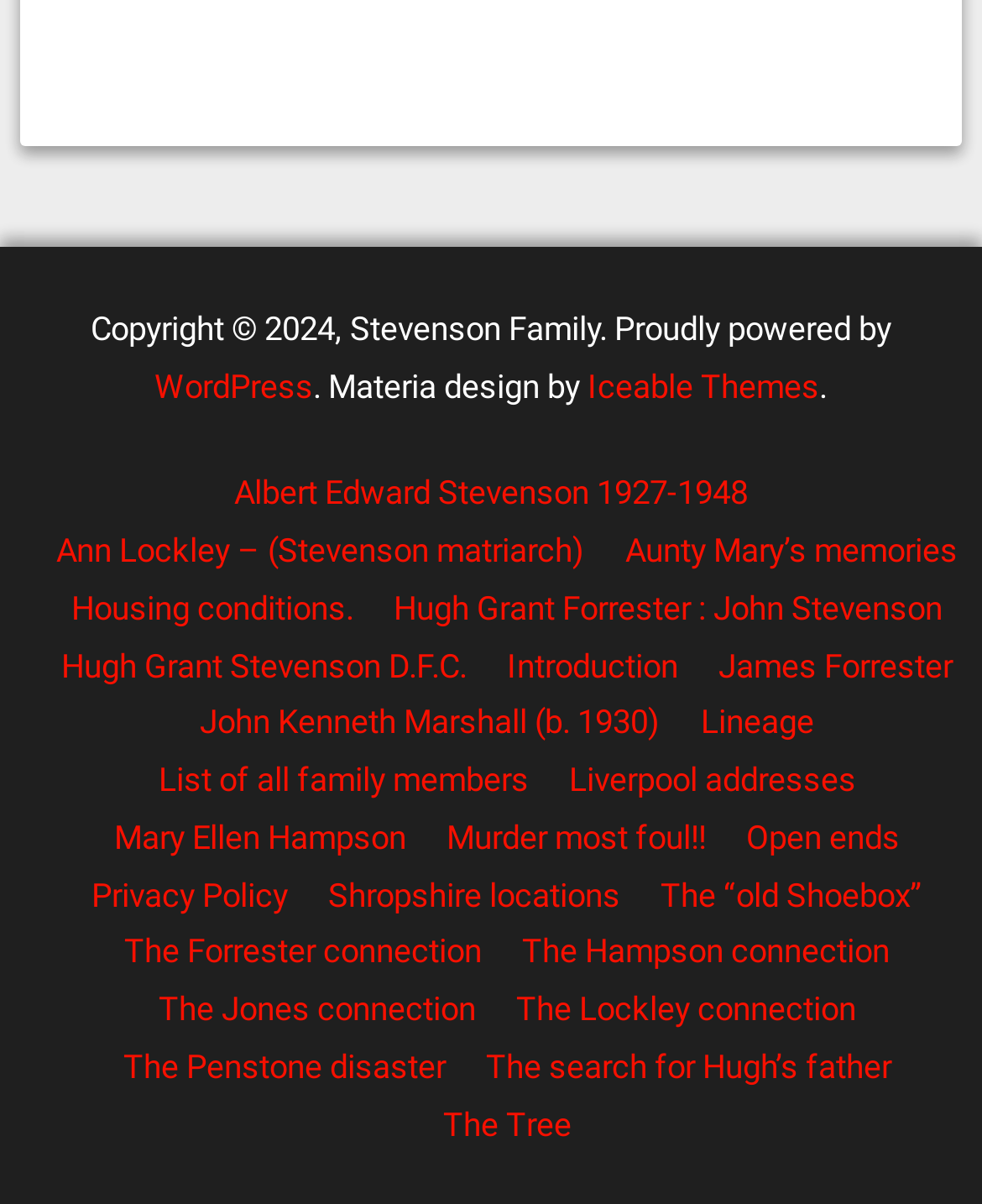Could you provide the bounding box coordinates for the portion of the screen to click to complete this instruction: "Read Aunty Mary's memories"?

[0.637, 0.442, 0.976, 0.473]